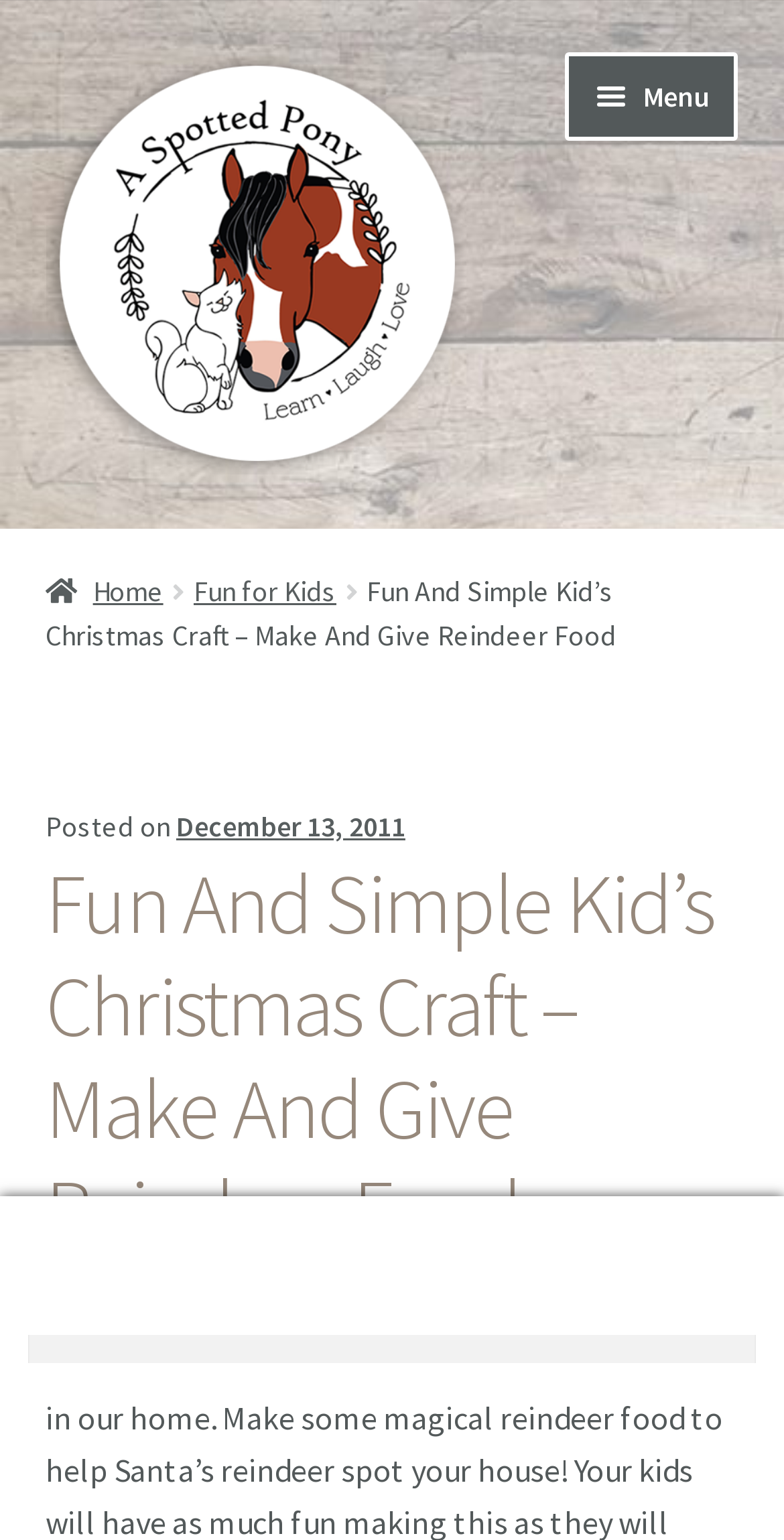How many items are in the cart?
Using the picture, provide a one-word or short phrase answer.

0